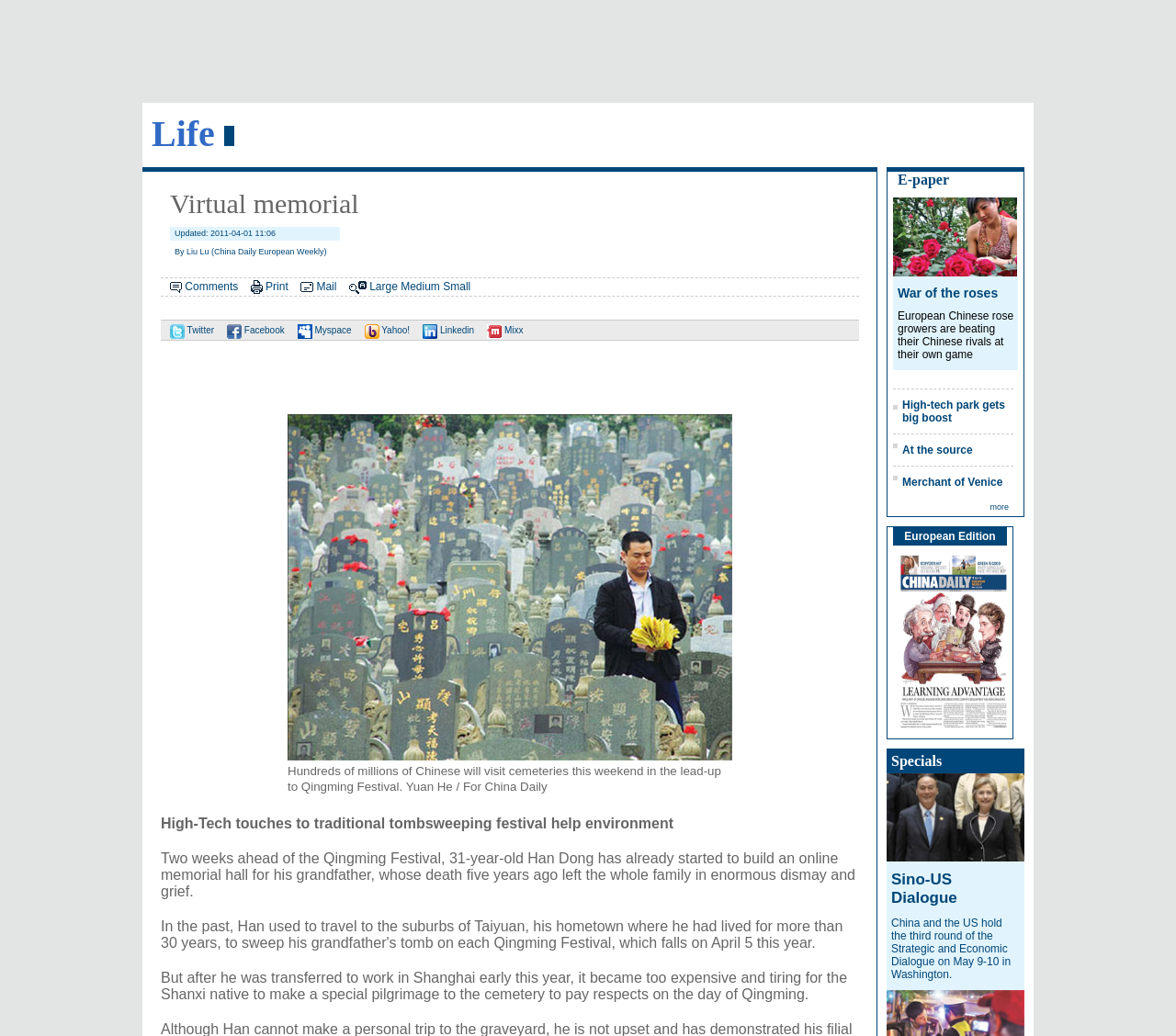Kindly provide the bounding box coordinates of the section you need to click on to fulfill the given instruction: "read more about Cybersecurity and Biometrics in Travel".

None